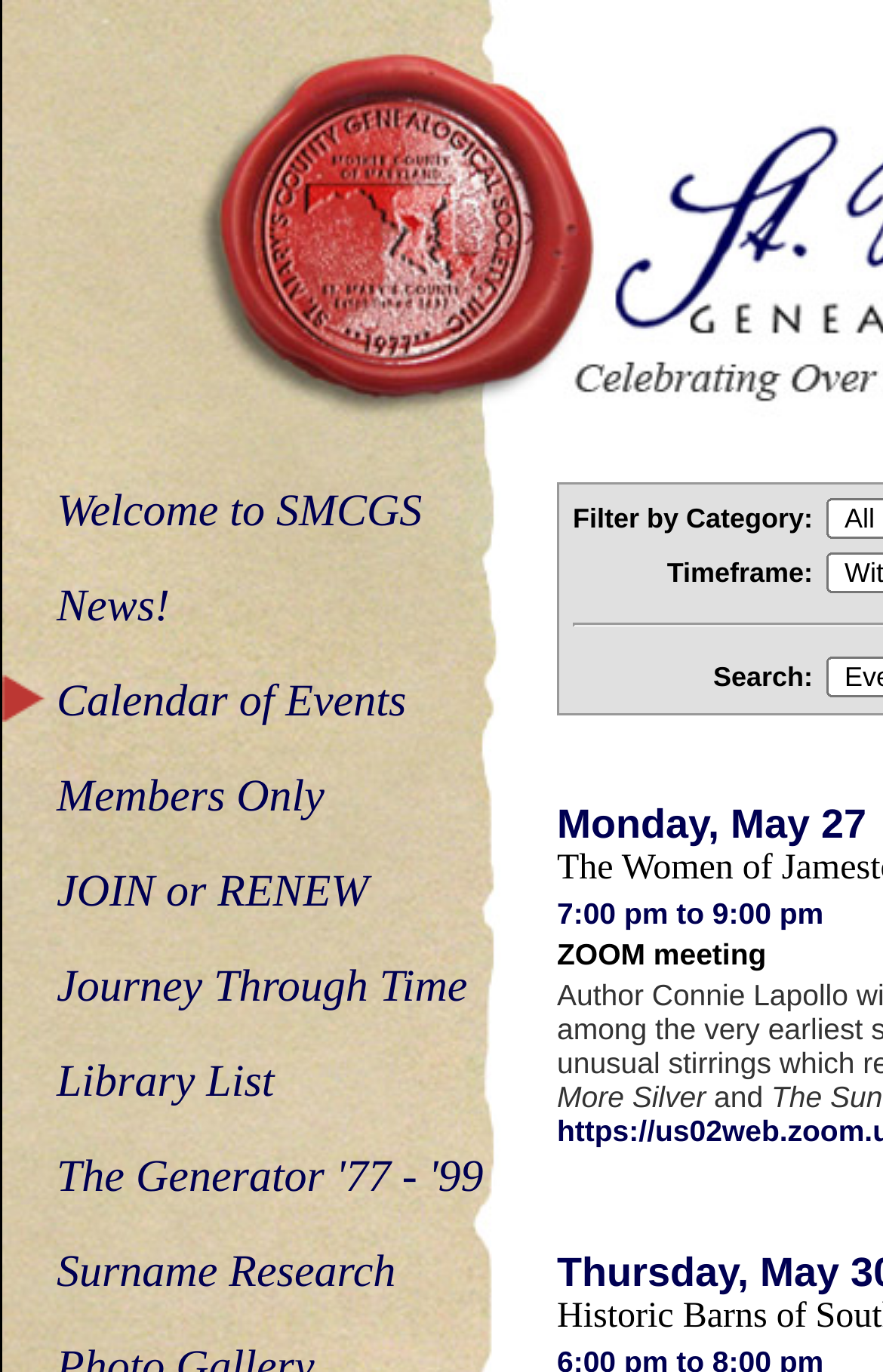Using the format (top-left x, top-left y, bottom-right x, bottom-right y), provide the bounding box coordinates for the described UI element. All values should be floating point numbers between 0 and 1: The Generator '77 - '99

[0.003, 0.838, 0.567, 0.881]